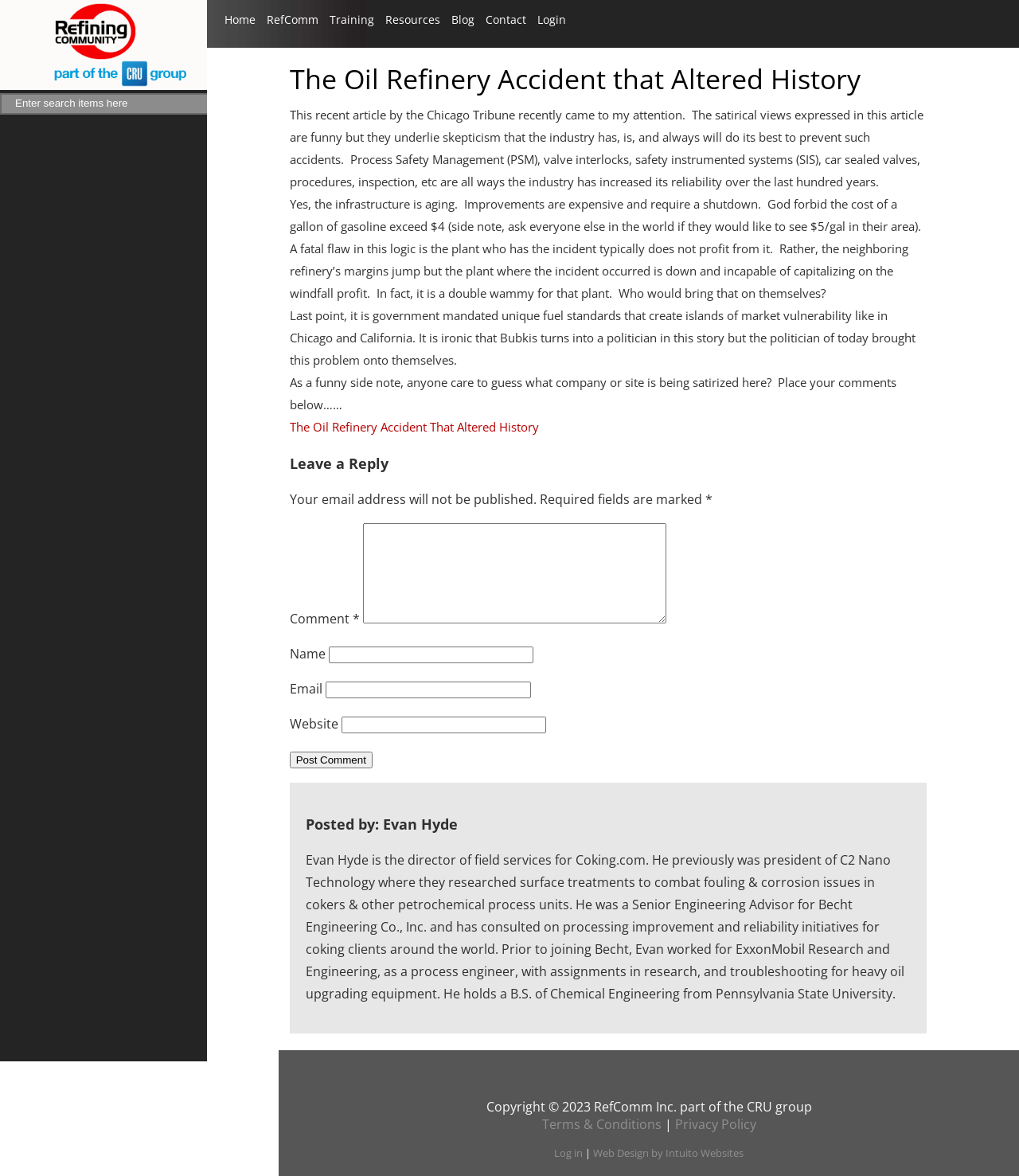Given the description Resources, predict the bounding box coordinates of the UI element. Ensure the coordinates are in the format (top-left x, top-left y, bottom-right x, bottom-right y) and all values are between 0 and 1.

[0.378, 0.01, 0.432, 0.023]